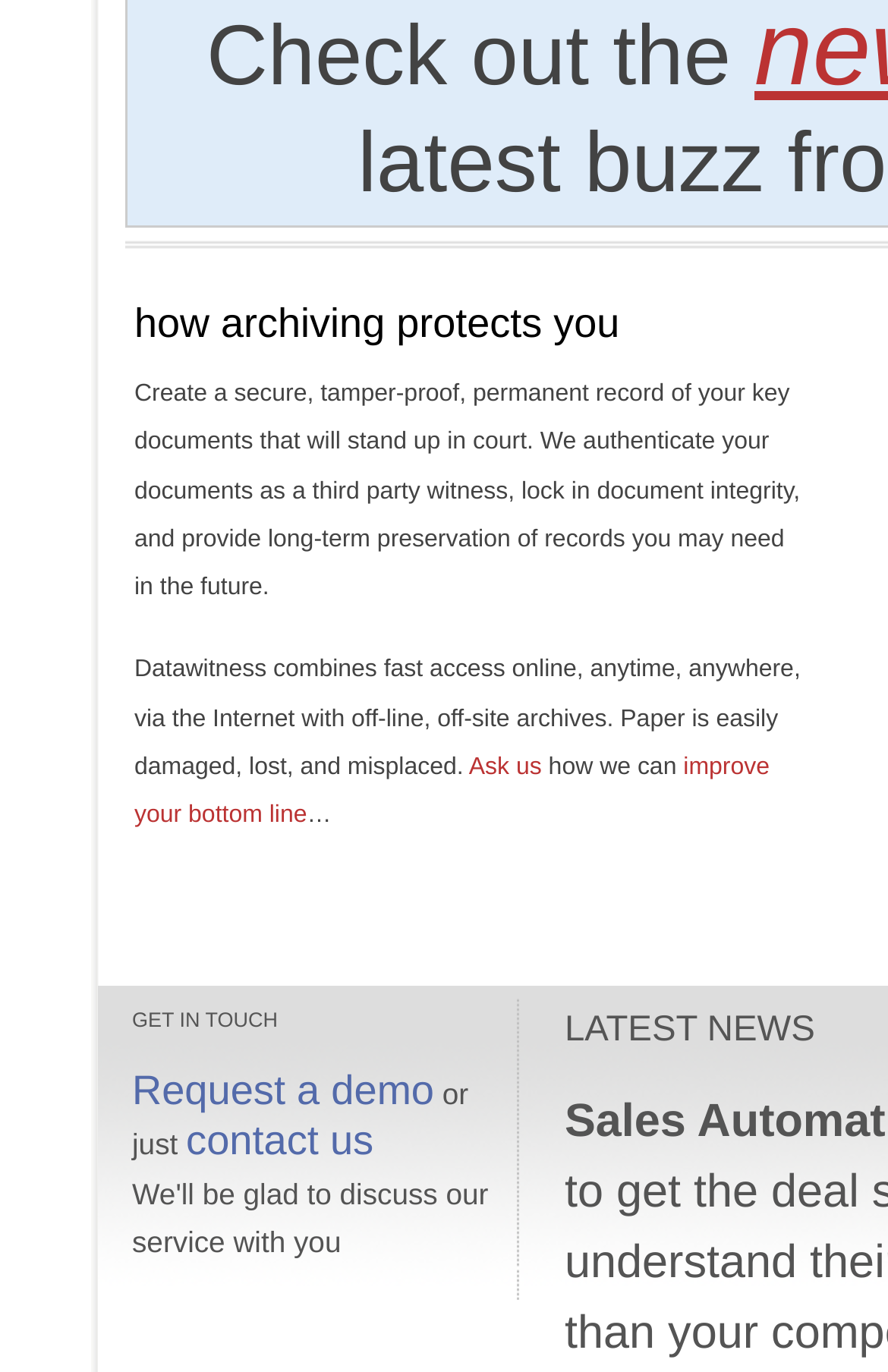What is the alternative to paper documents?
Refer to the screenshot and deliver a thorough answer to the question presented.

The webpage mentions that 'Paper is easily damaged, lost, and misplaced', implying that Datawitness is a more reliable alternative to paper documents for storing important records.